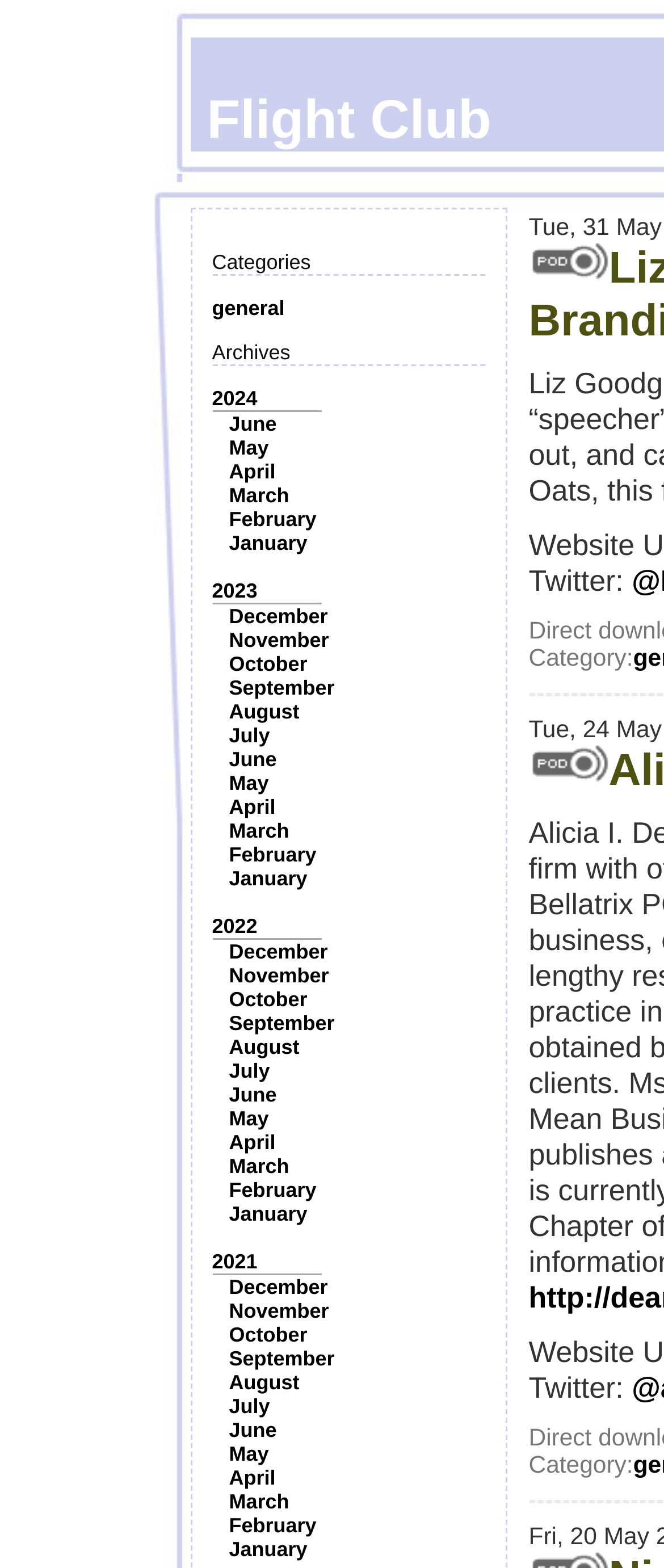Please locate the bounding box coordinates of the element that should be clicked to complete the given instruction: "Click on the 'general' category".

[0.319, 0.189, 0.429, 0.204]